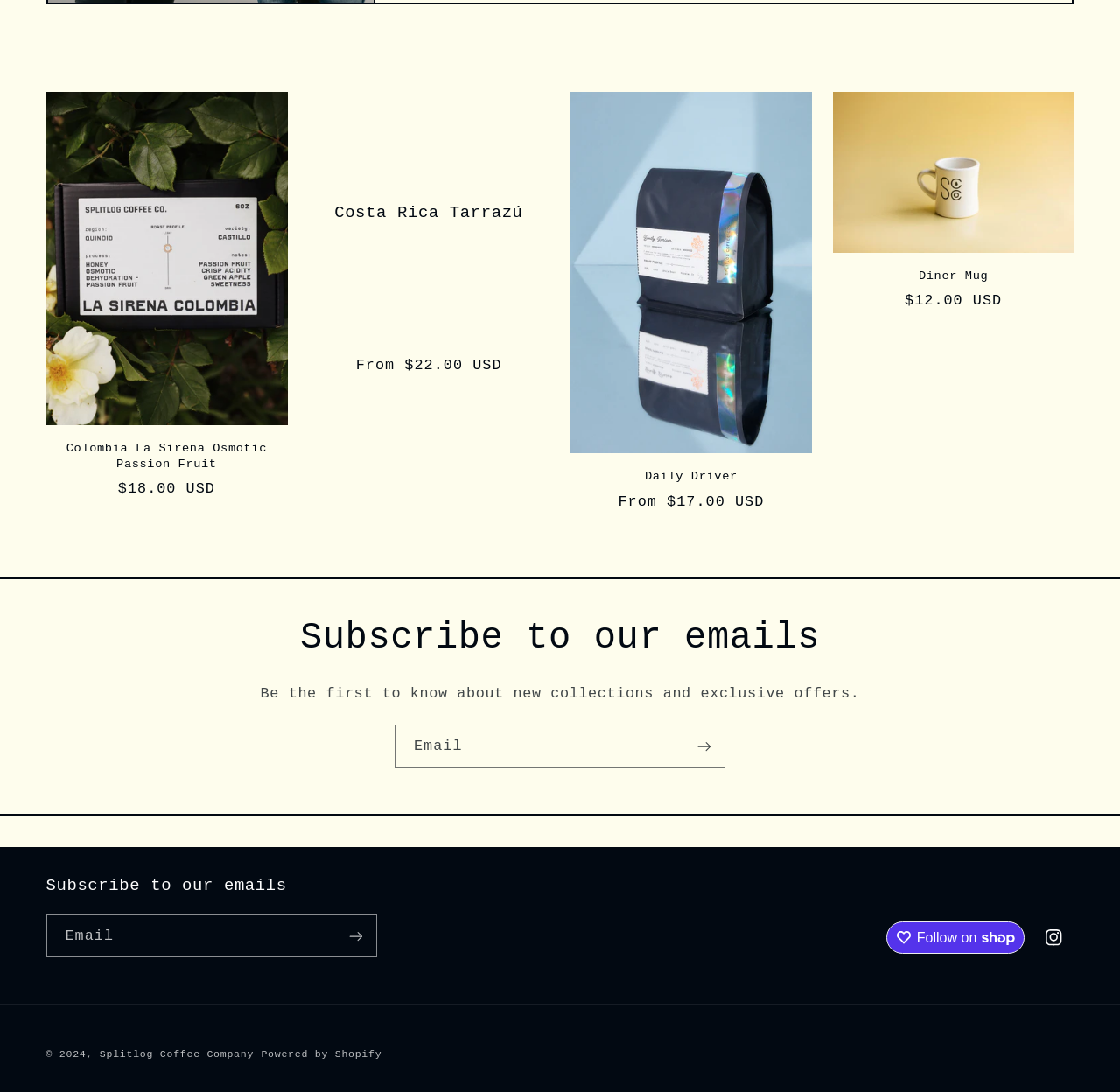What social media platform is linked?
Please provide a single word or phrase in response based on the screenshot.

Instagram